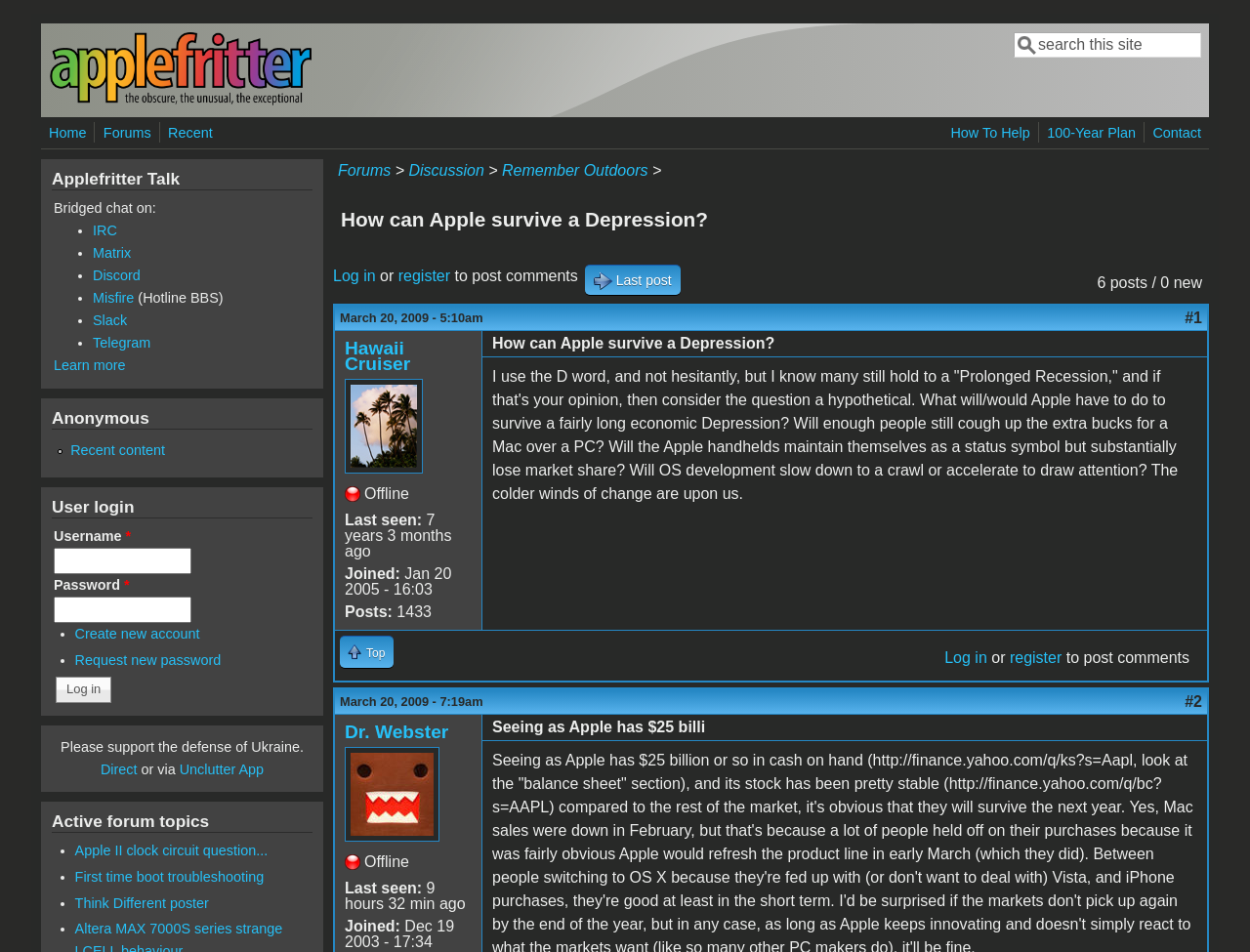How many posts does the user 'Hawaii Cruiser' have?
Based on the visual, give a brief answer using one word or a short phrase.

1433